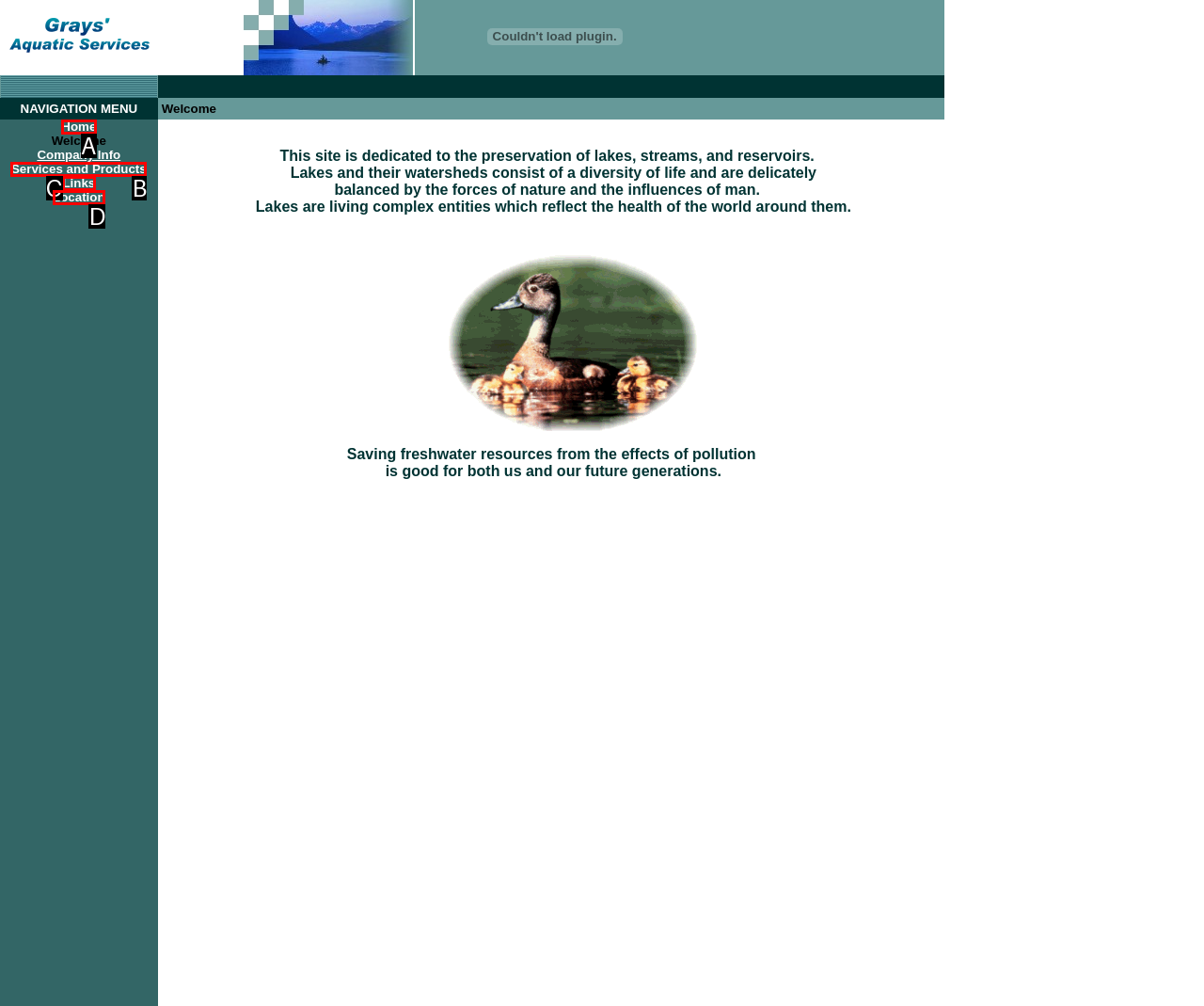Identify the HTML element that matches the description: Services and Products
Respond with the letter of the correct option.

B